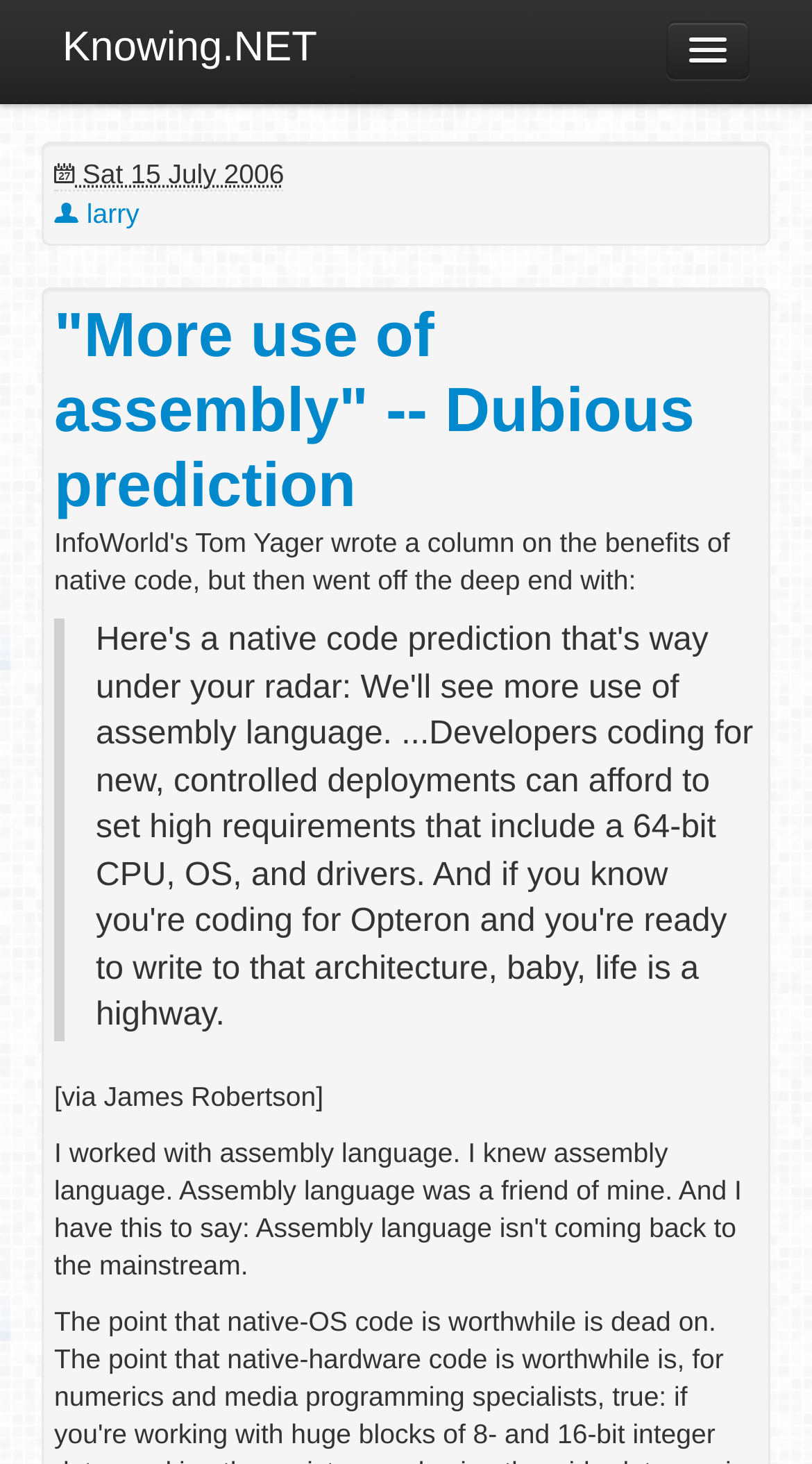Extract the heading text from the webpage.

"More use of assembly" -- Dubious prediction